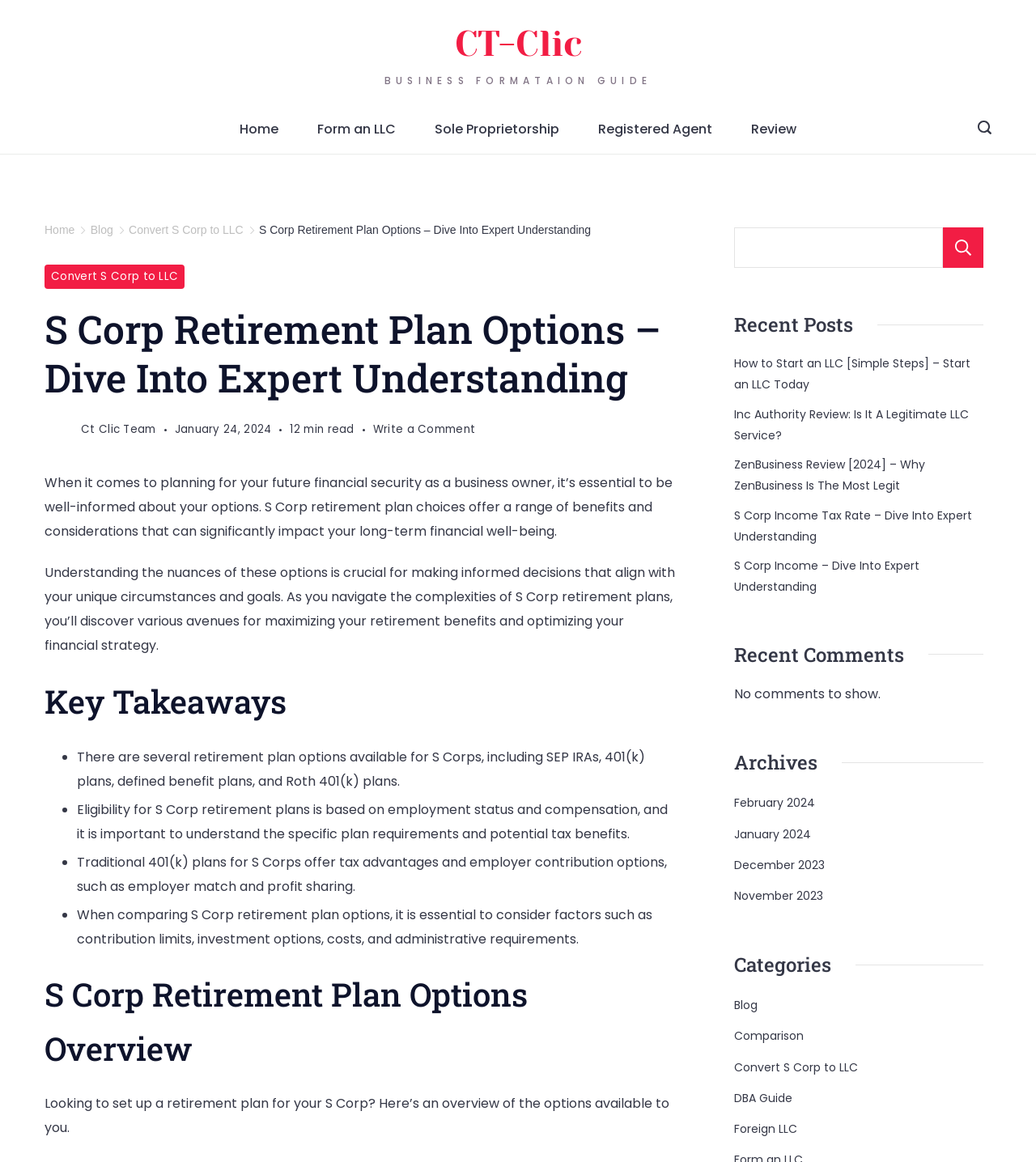Respond to the question below with a single word or phrase:
What is the main topic of this webpage?

S Corp retirement plan options